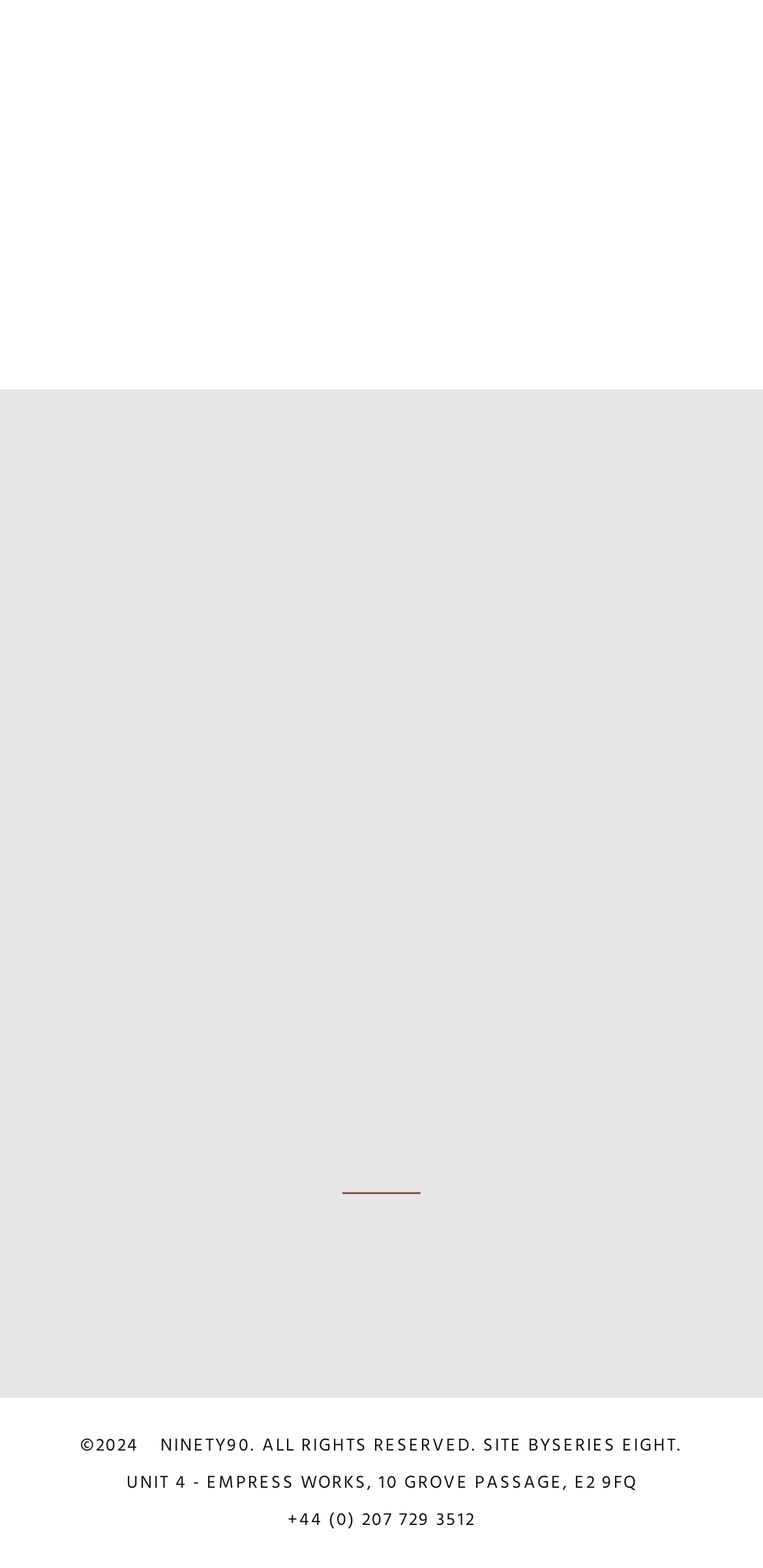Please find the bounding box for the UI component described as follows: "Random page".

None